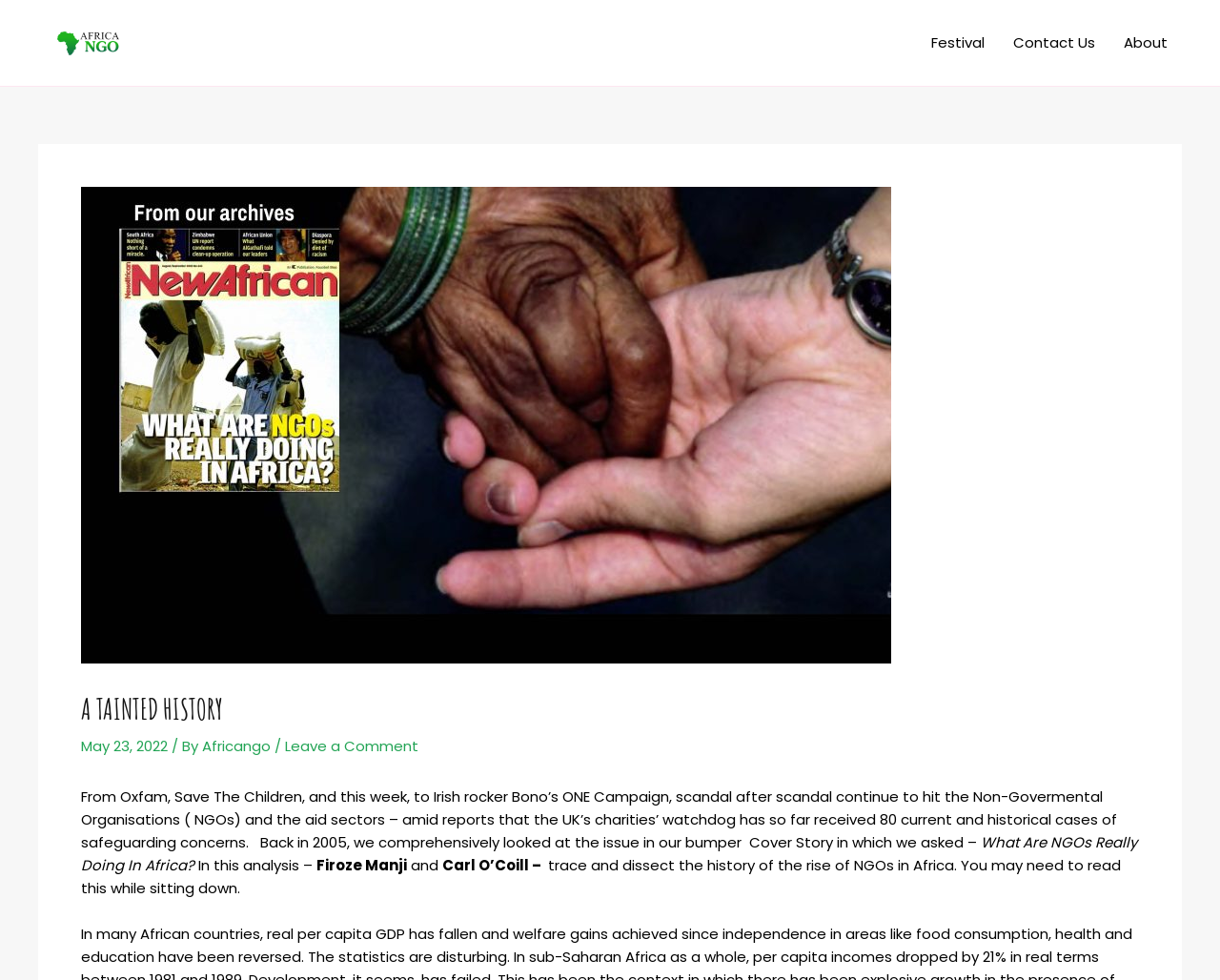By analyzing the image, answer the following question with a detailed response: What is the topic of the article?

The topic of the article can be determined by reading the main heading and the text below it, which discusses the history of NGOs in Africa and their impact on the continent.